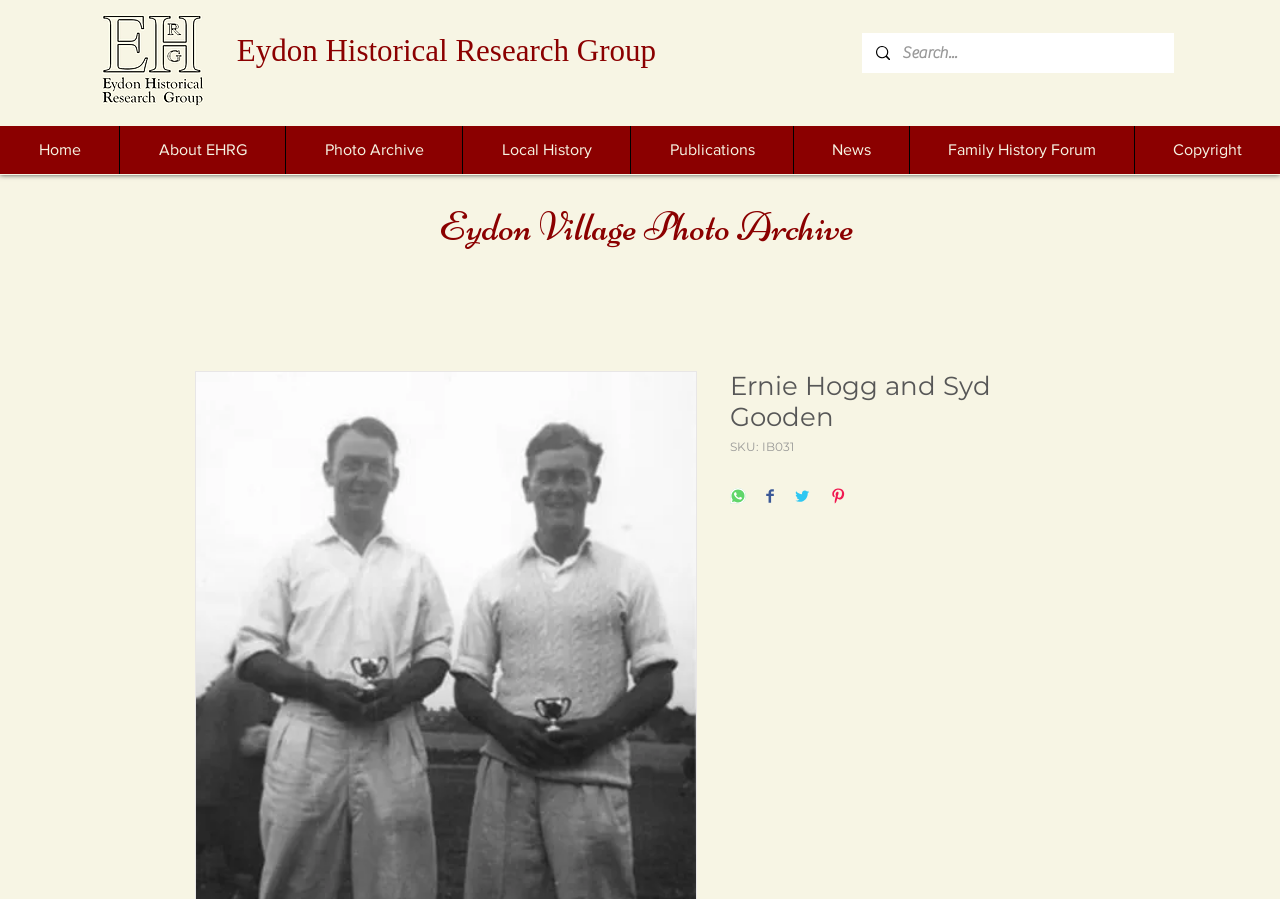Extract the bounding box of the UI element described as: "Eydon Historical Research Group".

[0.185, 0.037, 0.512, 0.076]